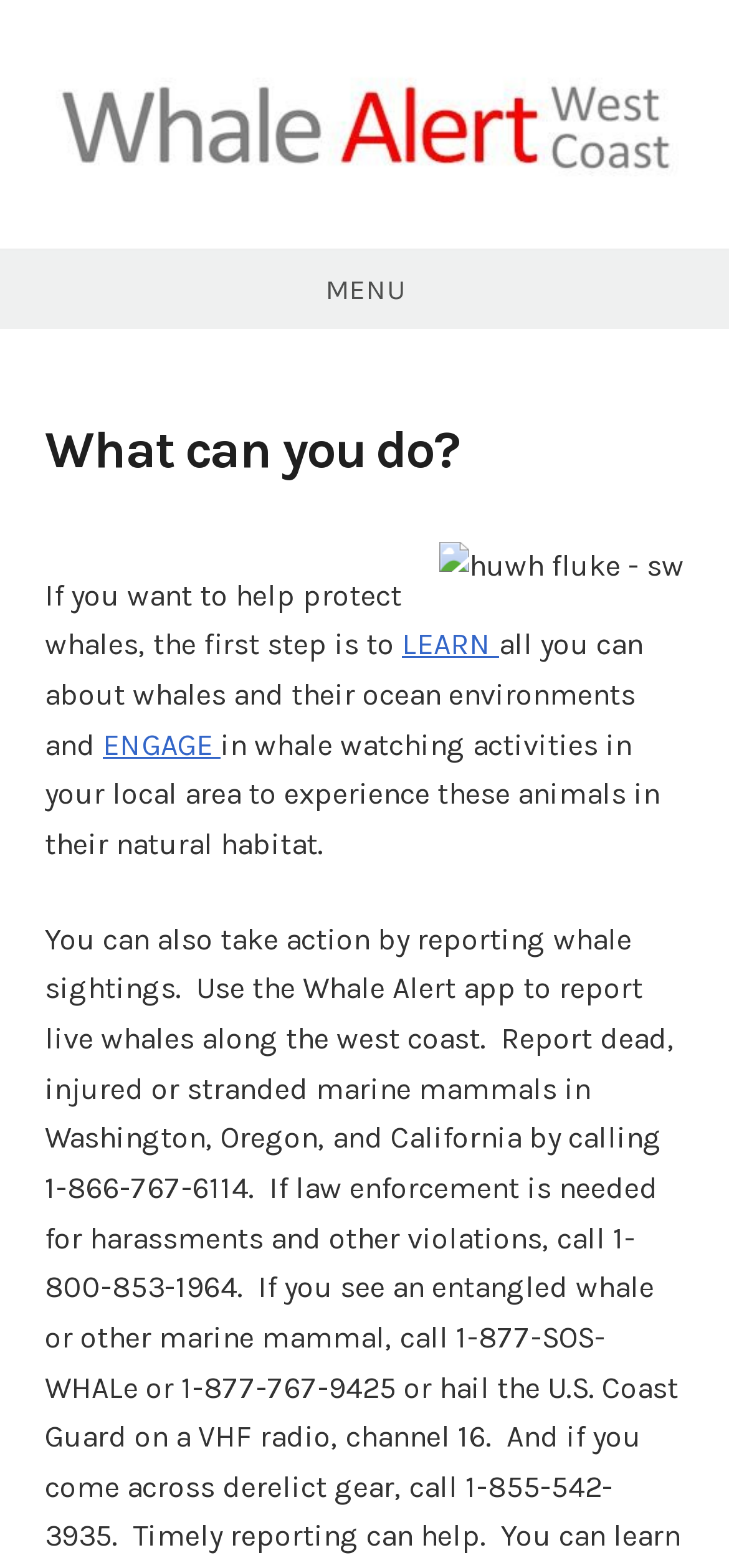From the image, can you give a detailed response to the question below:
What is the first step to help protect whales?

The first step to help protect whales is to learn about whales and their ocean environments, as indicated by the text 'If you want to help protect whales, the first step is to LEARN all you can about whales and their ocean environments and...'.